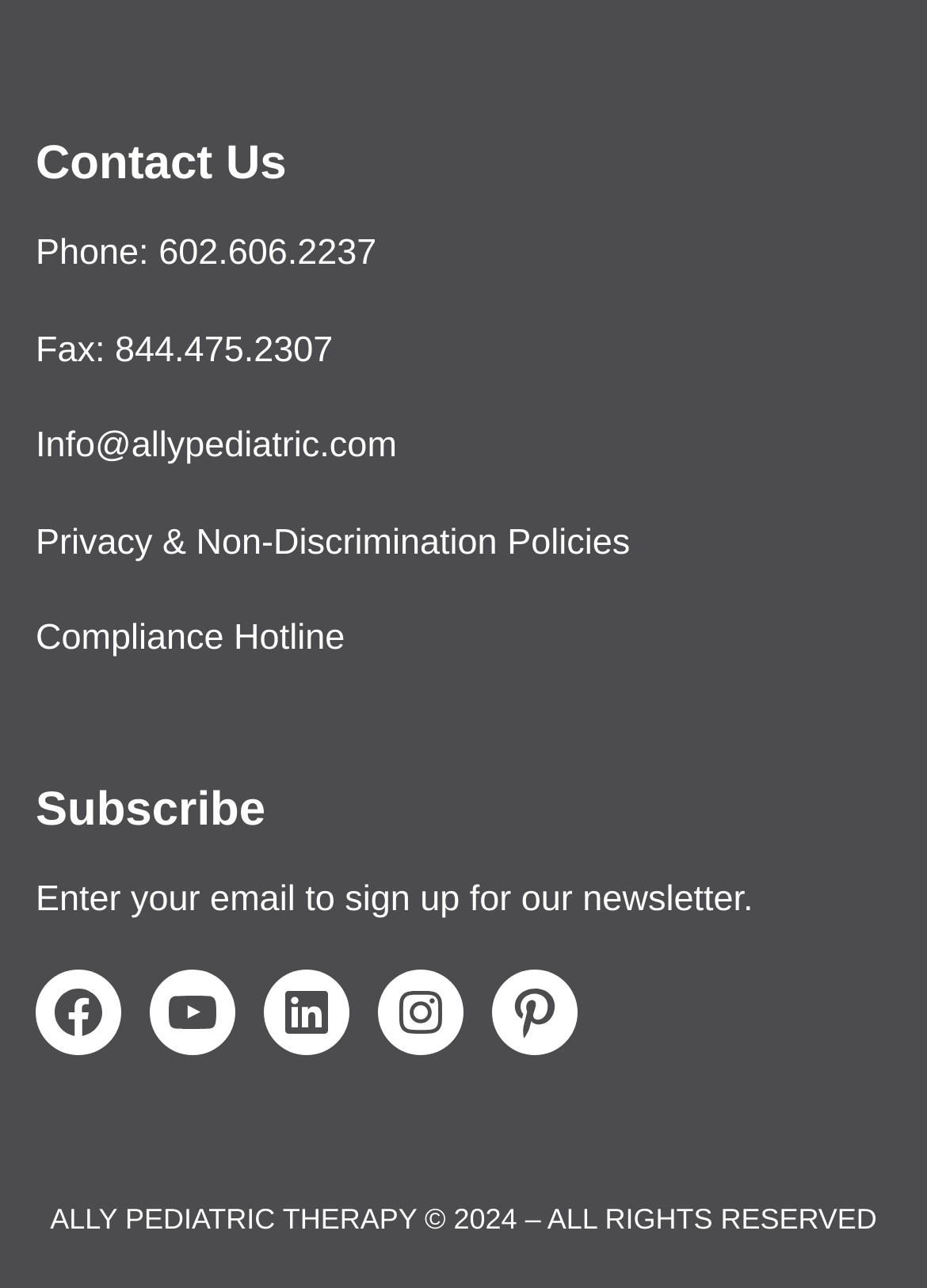What year is the copyright for?
Please provide a detailed and comprehensive answer to the question.

The copyright information is located at the bottom of the webpage. The static text element displays the copyright information as 'ALLY PEDIATRIC THERAPY © 2024 – ALL RIGHTS RESERVED', indicating that the copyright is for the year 2024.